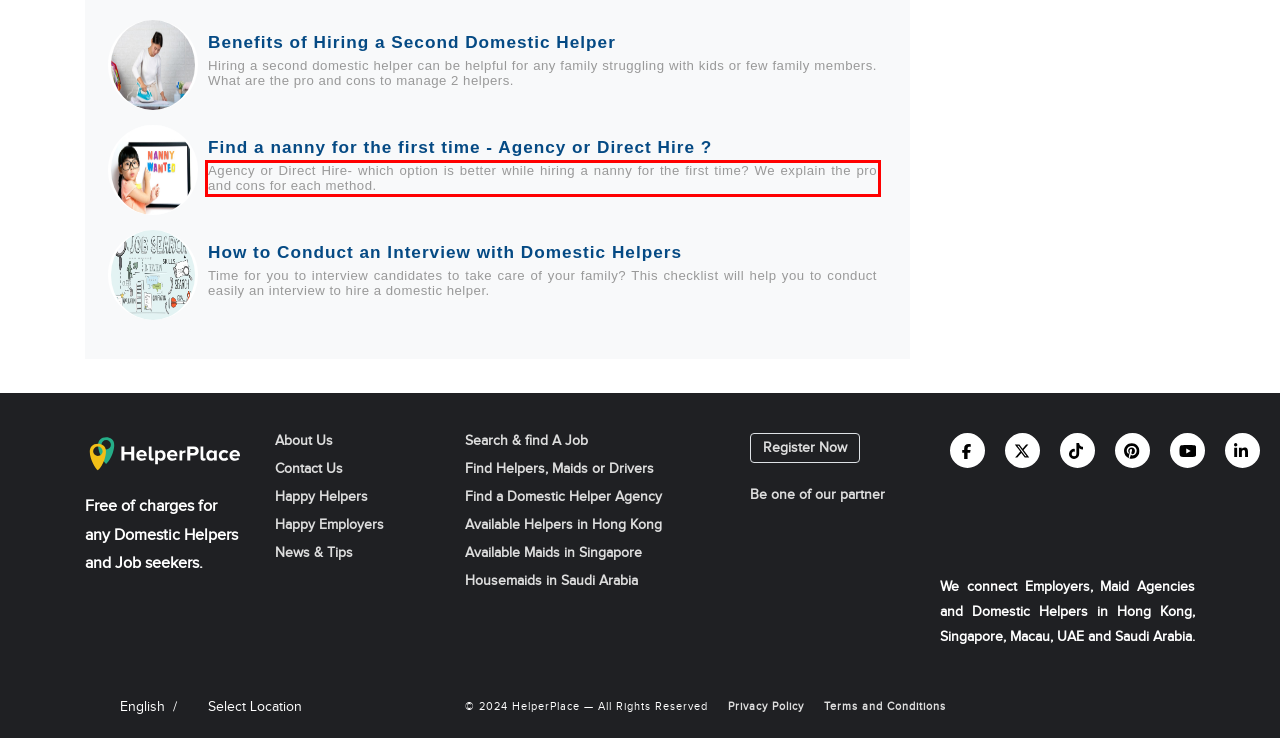Analyze the screenshot of the webpage that features a red bounding box and recognize the text content enclosed within this red bounding box.

Agency or Direct Hire- which option is better while hiring a nanny for the first time? We explain the pro and cons for each method.